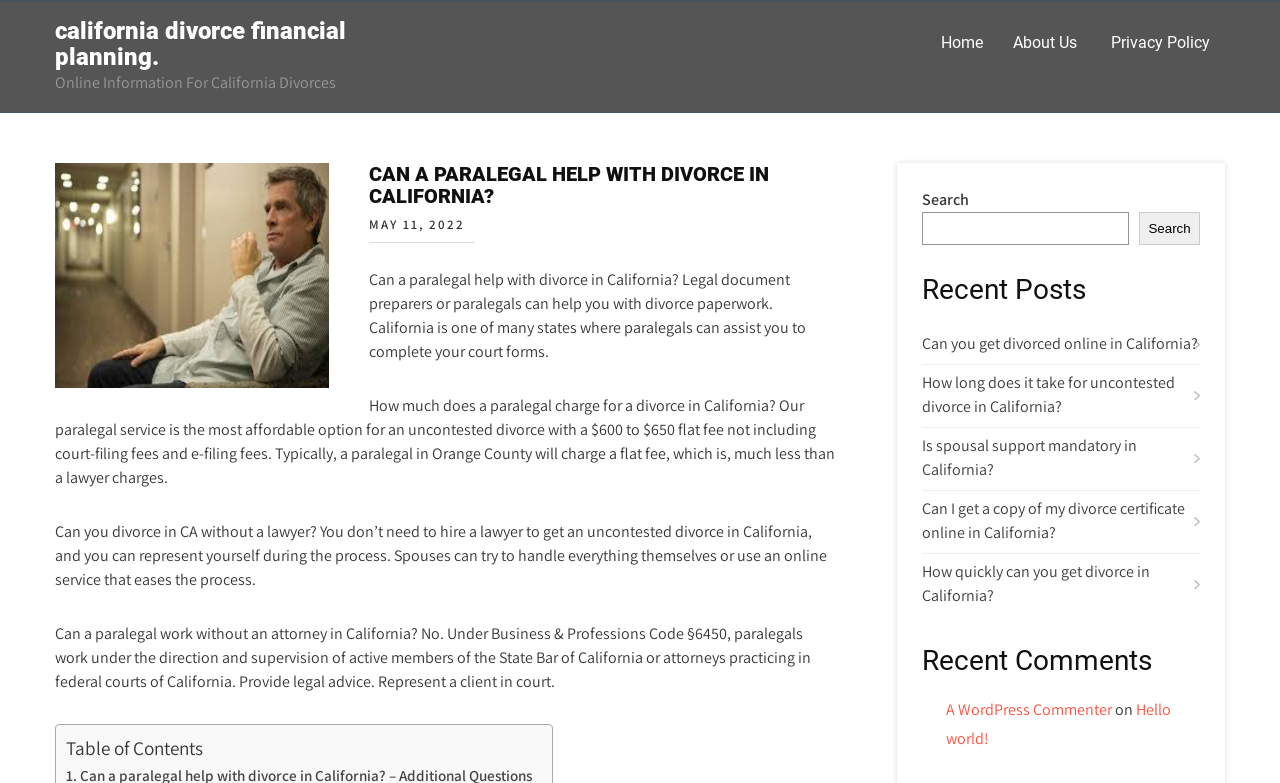Find and specify the bounding box coordinates that correspond to the clickable region for the instruction: "Read the 'Recent Posts'".

[0.721, 0.351, 0.938, 0.39]